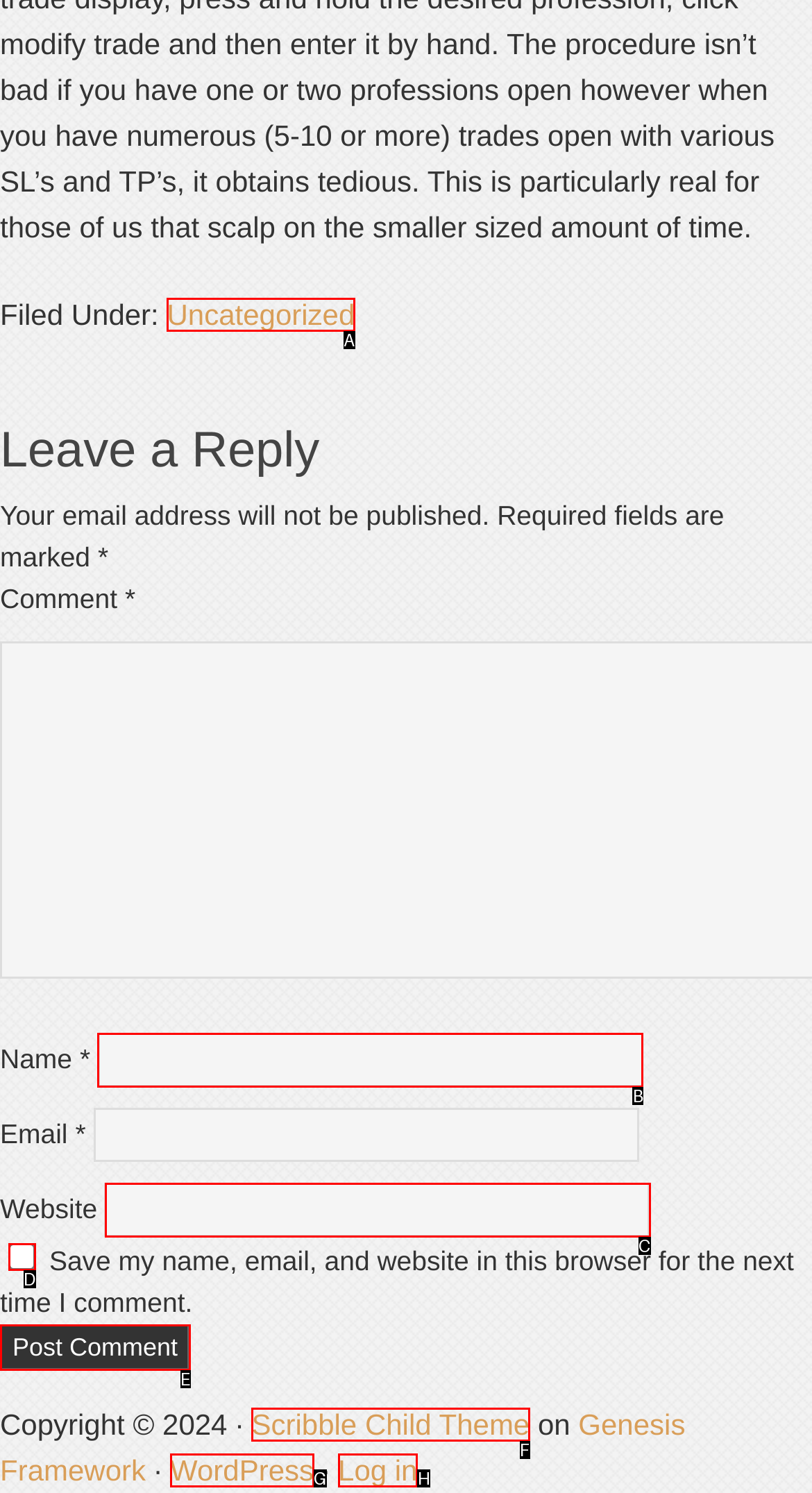Find the option that aligns with: Log in
Provide the letter of the corresponding option.

H